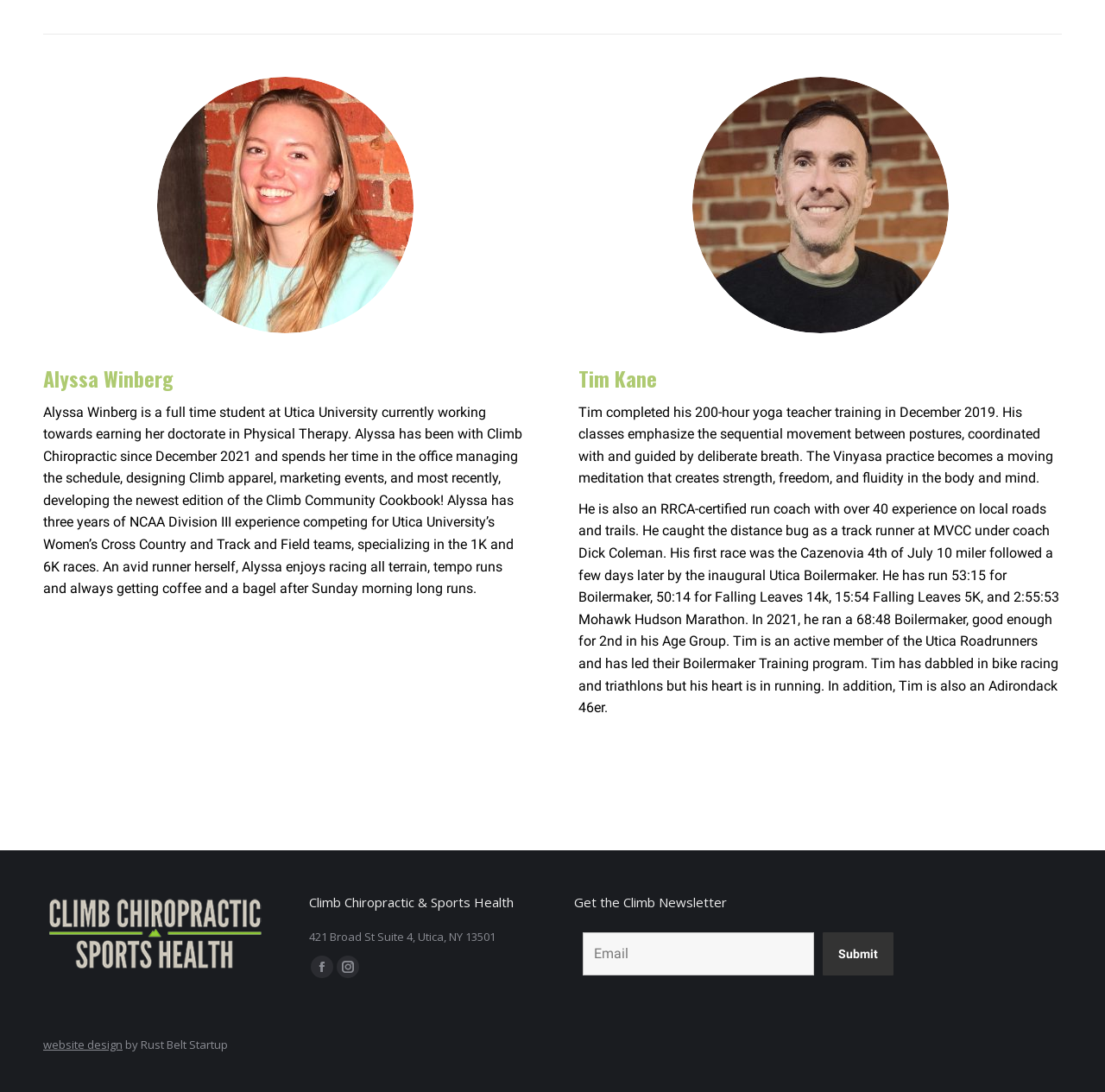Respond to the question below with a single word or phrase: What is Tim's experience in running?

Over 40 years